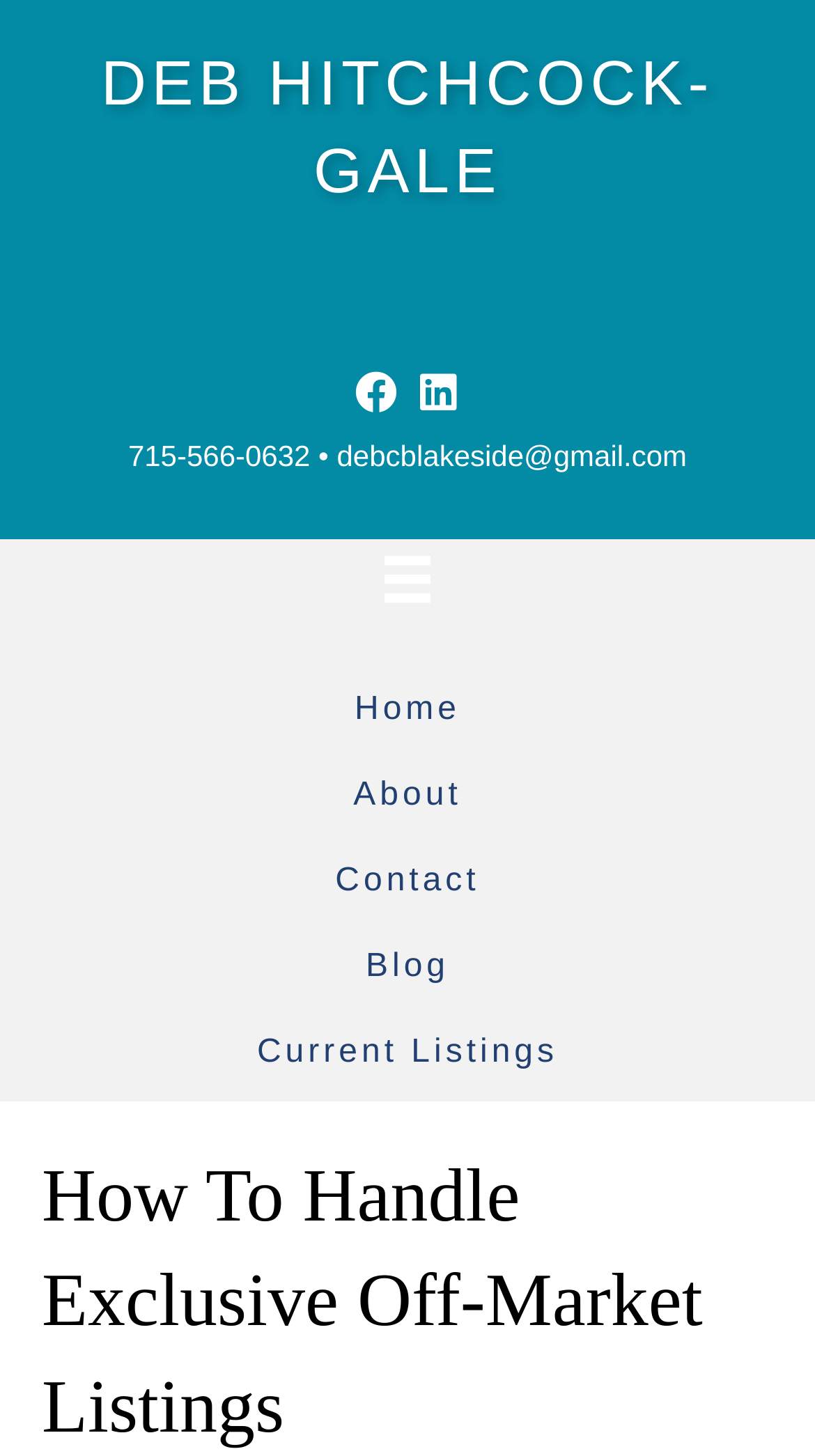What is the phone number listed?
Please use the image to provide a one-word or short phrase answer.

715-566-0632